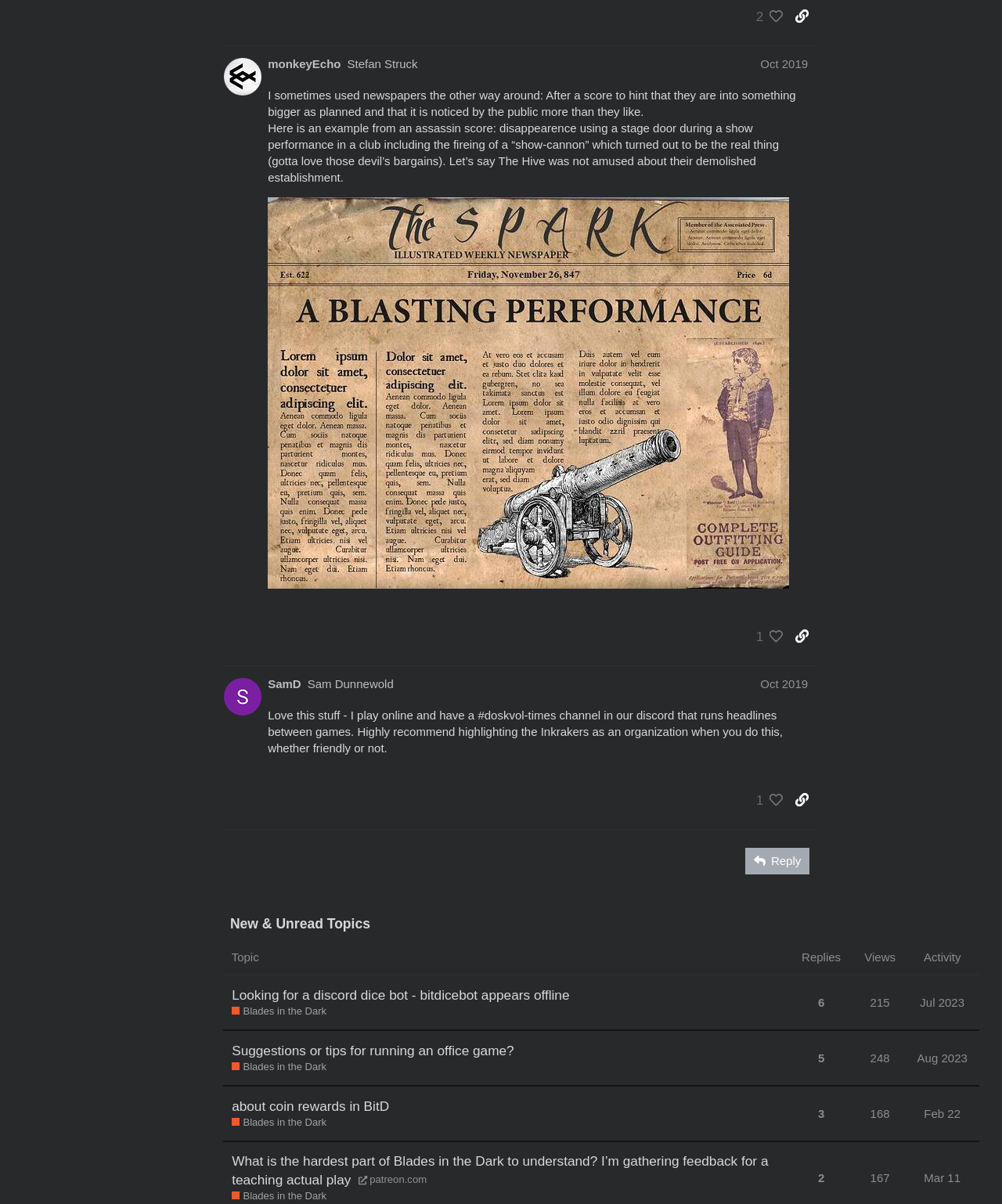Determine the bounding box coordinates for the area you should click to complete the following instruction: "Explore relocation planning".

None